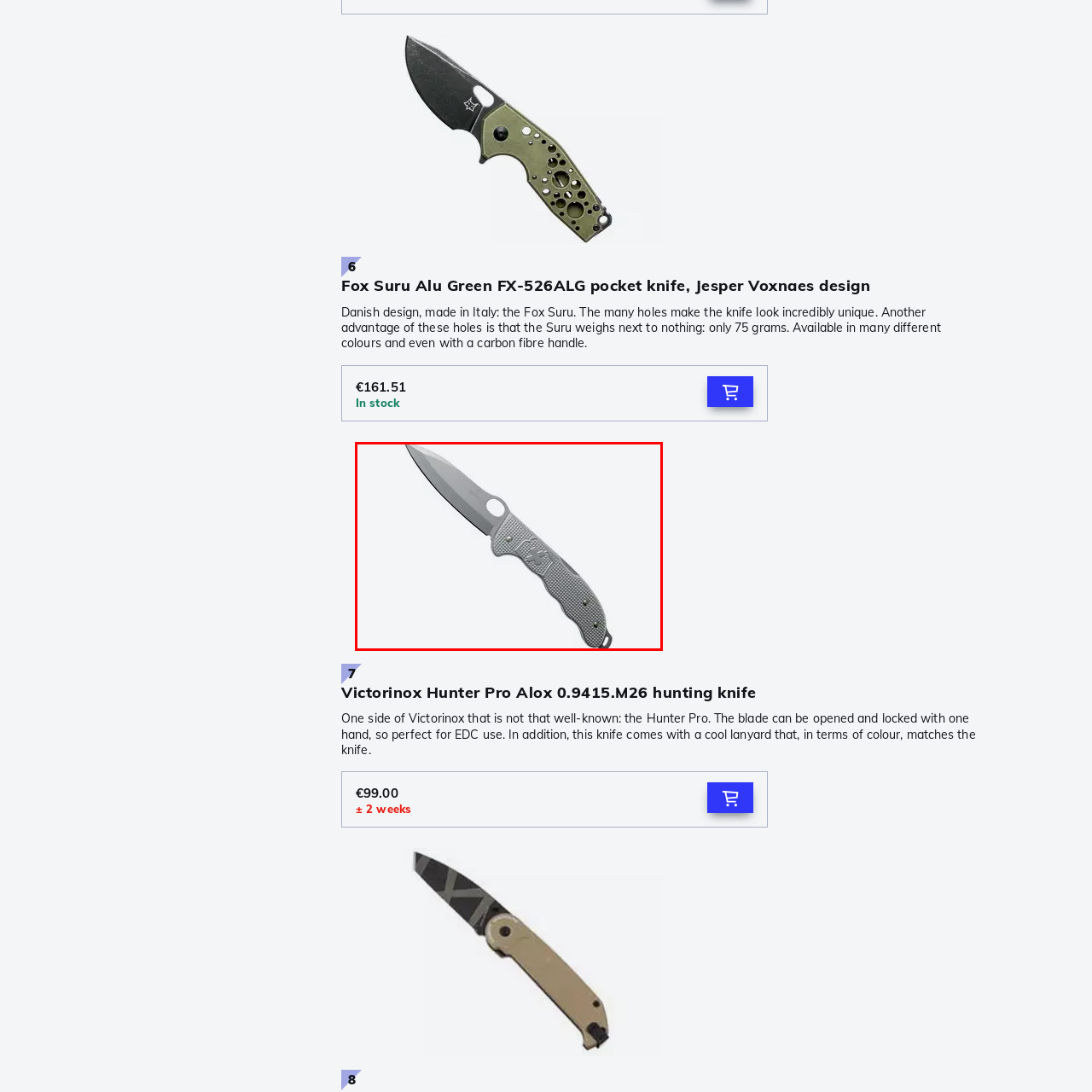How much does the Hunter Pro Alox 0.9415.M26 cost?
Please interpret the image highlighted by the red bounding box and offer a detailed explanation based on what you observe visually.

The caption provides the price of the knife, stating that it is priced at €99.00, which directly answers the question.